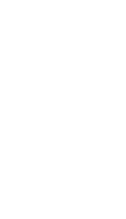What is the source of the frozen carbon dioxide crystals on Europa?
Using the image, provide a concise answer in one word or a short phrase.

Ocean beneath Europa's icy shell